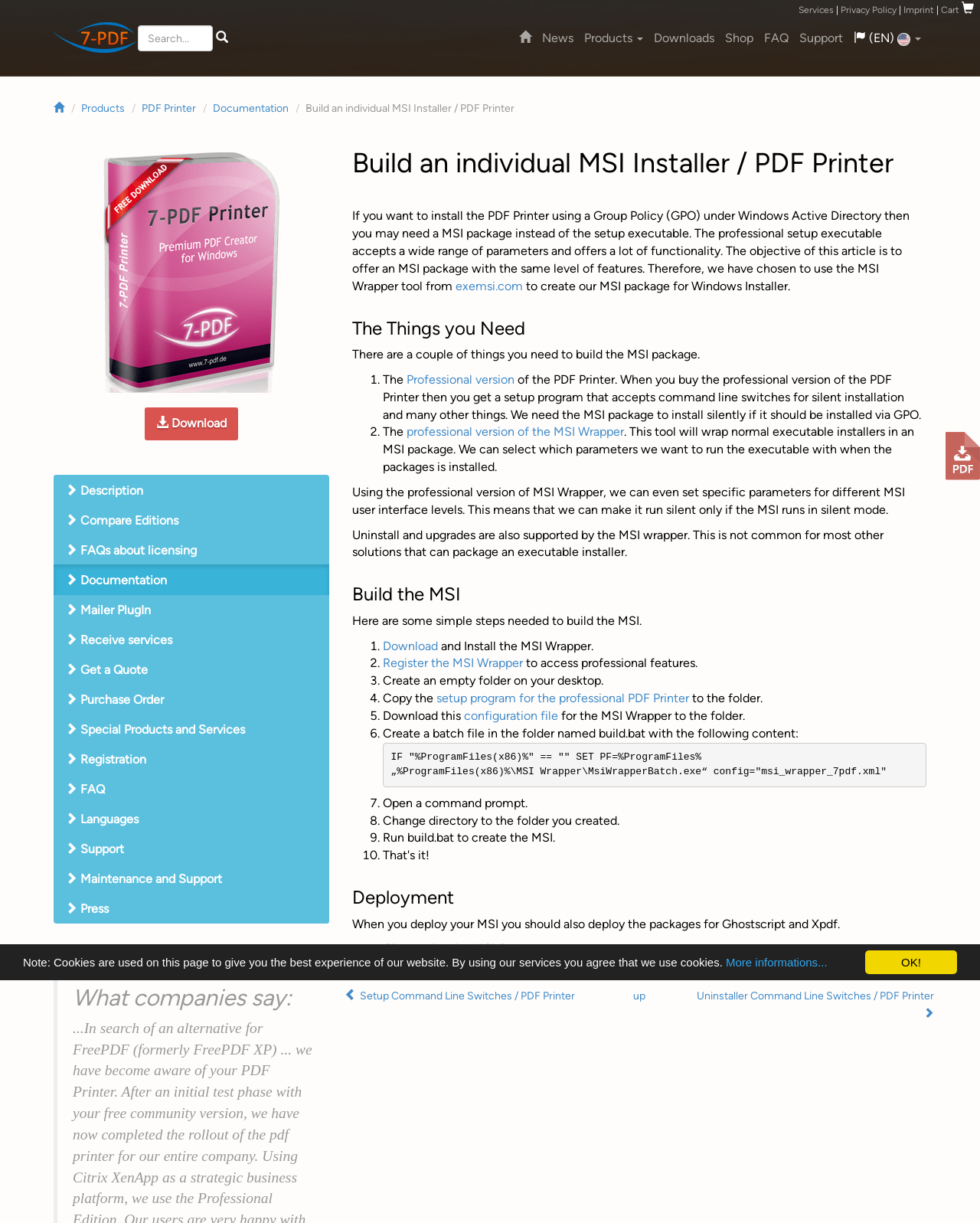Extract the bounding box coordinates for the UI element described by the text: "name="q" placeholder="Search..."". The coordinates should be in the form of [left, top, right, bottom] with values between 0 and 1.

[0.141, 0.021, 0.217, 0.042]